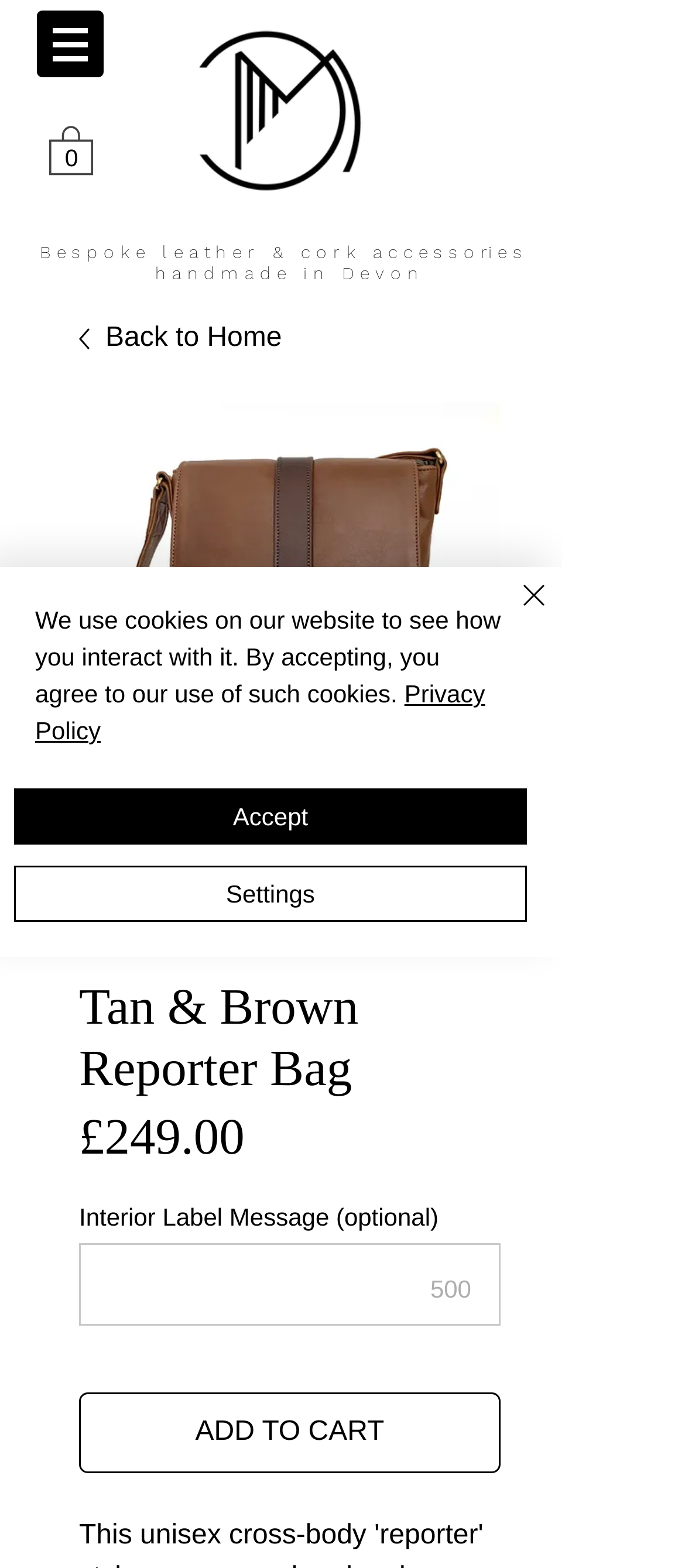What is the name of the bag?
Please respond to the question with a detailed and well-explained answer.

I found the name of the bag by looking at the heading element that says 'Tan & Brown Reporter Bag' and also the image element with the same name.